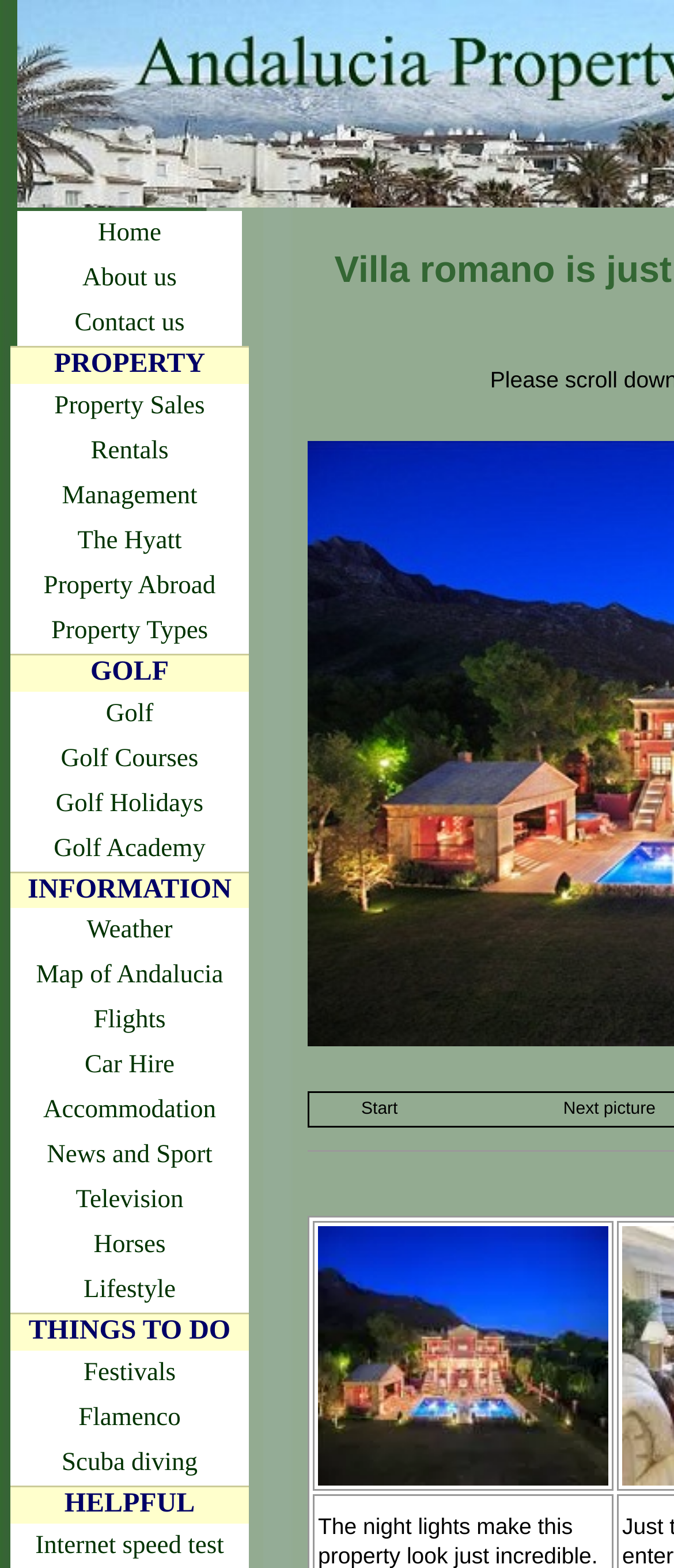Pinpoint the bounding box coordinates of the clickable area needed to execute the instruction: "Open the menu". The coordinates should be specified as four float numbers between 0 and 1, i.e., [left, top, right, bottom].

None